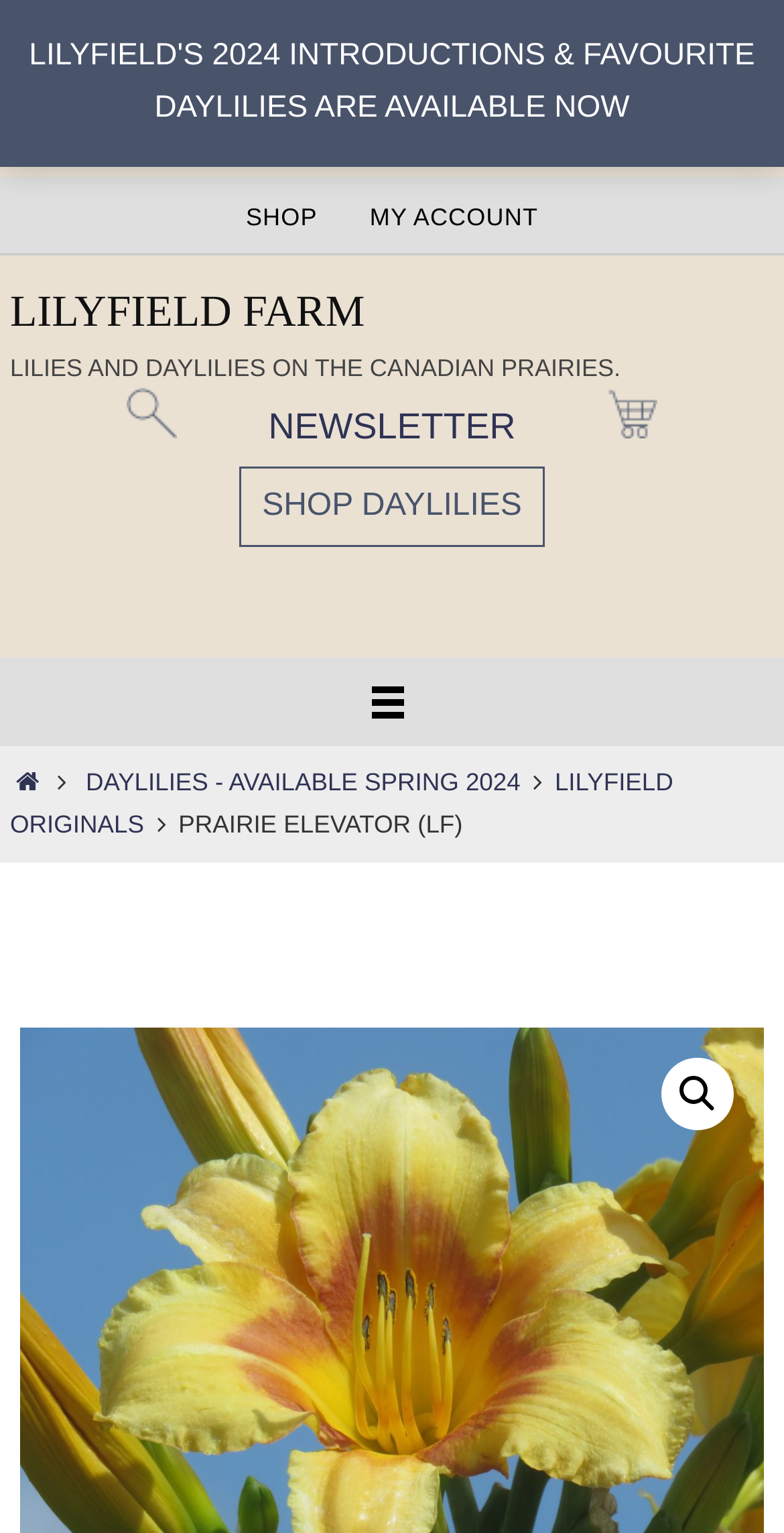Provide a brief response to the question below using a single word or phrase: 
What is the text below the 'LILYFIELD FARM' link?

LILIES AND DAYLILIES ON THE CANADIAN PRAIRIES.